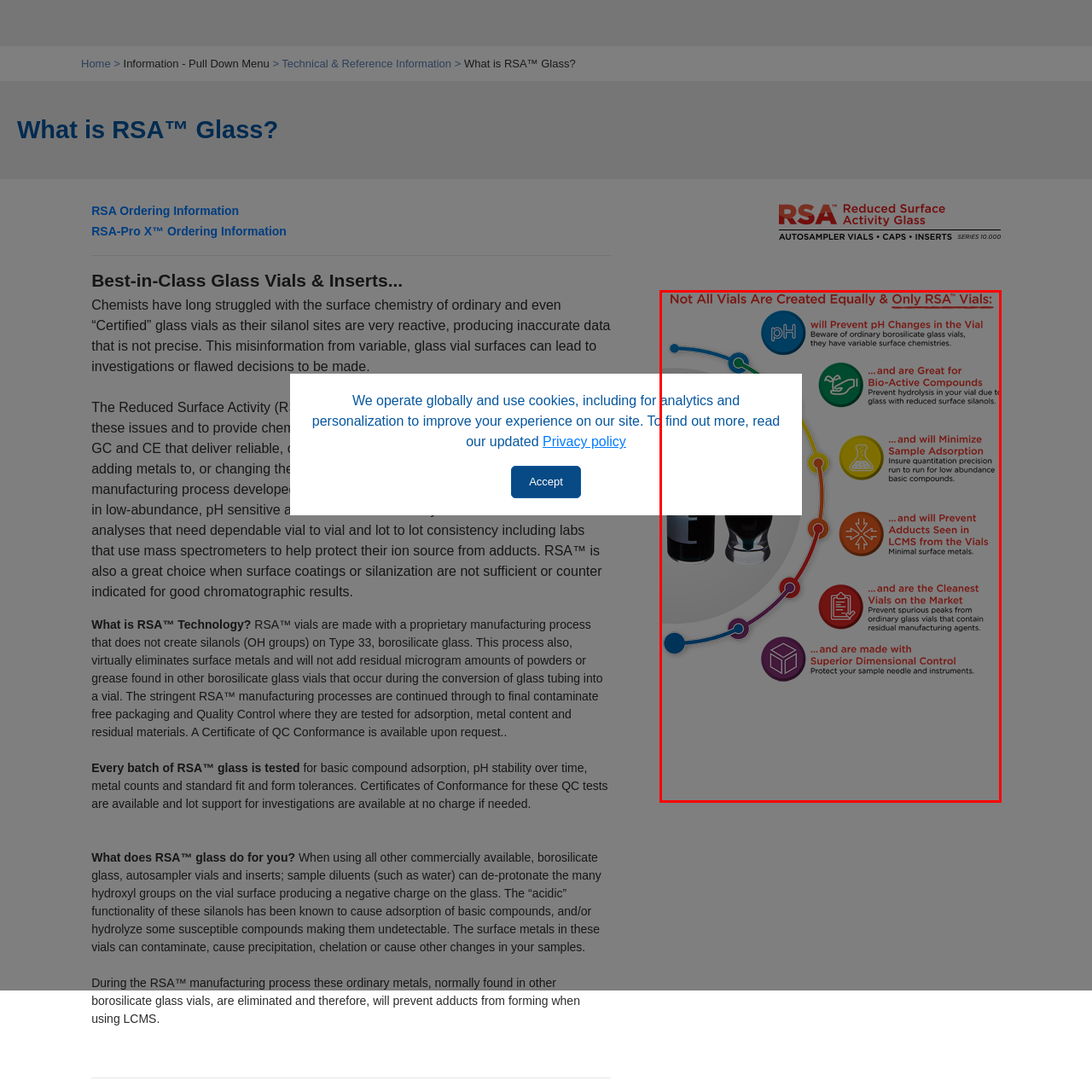Look at the image inside the red boundary and respond to the question with a single word or phrase: What is ensured by the superior dimensional control of RSA vials?

optimal performance